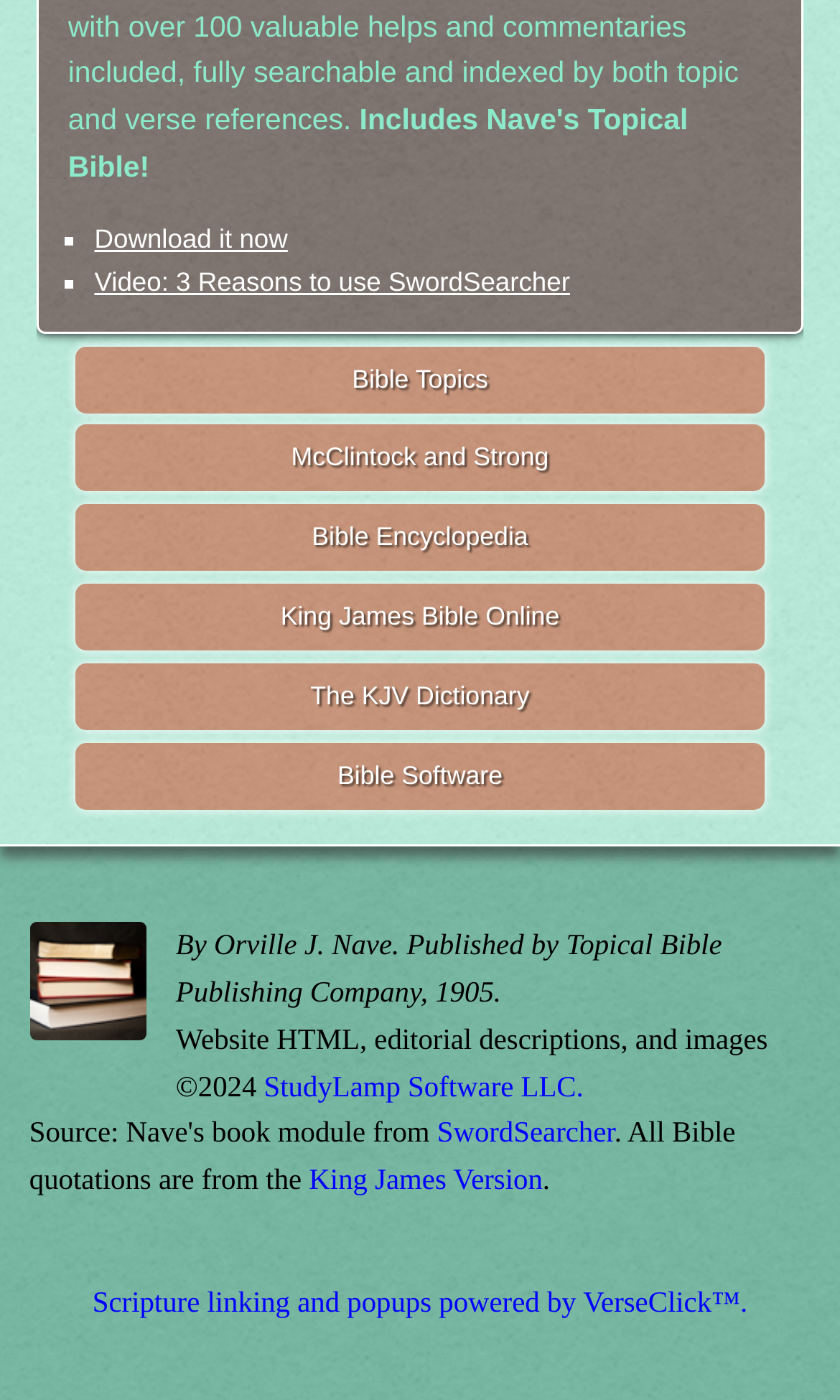Determine the bounding box coordinates for the area you should click to complete the following instruction: "Watch the video about SwordSearcher".

[0.112, 0.191, 0.679, 0.212]